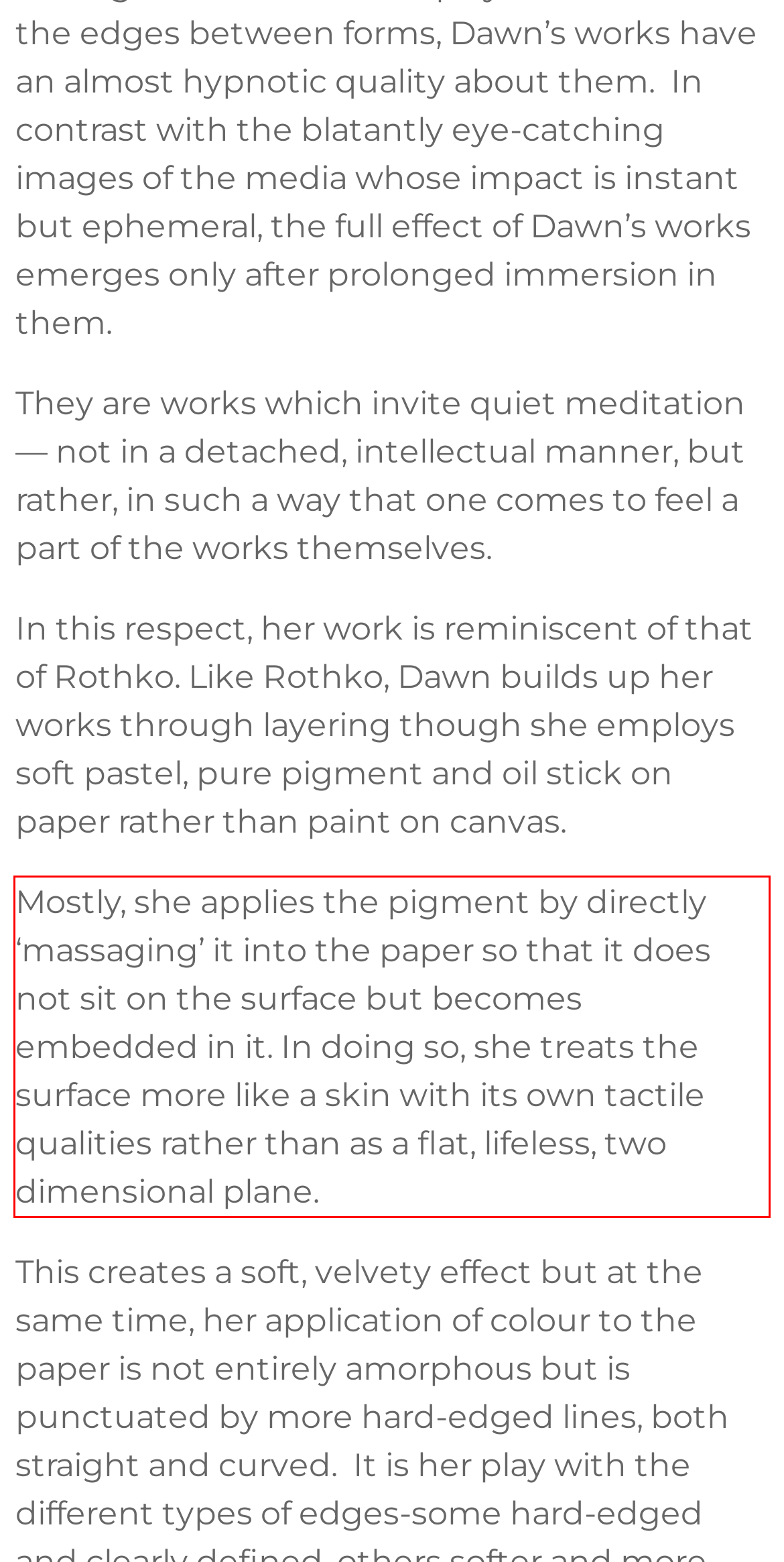Please look at the screenshot provided and find the red bounding box. Extract the text content contained within this bounding box.

Mostly, she applies the pigment by directly ‘massaging’ it into the paper so that it does not sit on the surface but becomes embedded in it. In doing so, she treats the surface more like a skin with its own tactile qualities rather than as a flat, lifeless, two dimensional plane.